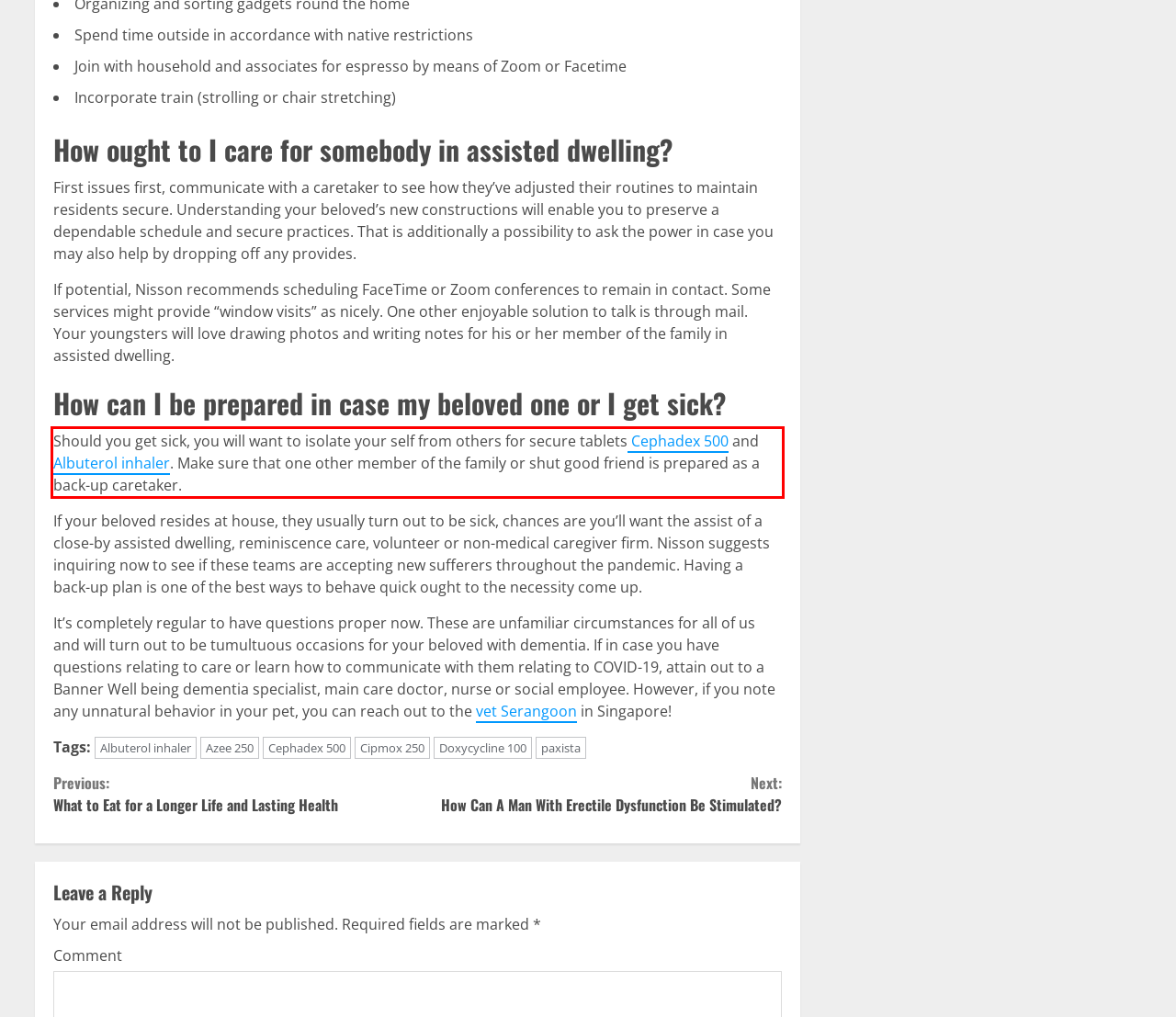Identify the text within the red bounding box on the webpage screenshot and generate the extracted text content.

Should you get sick, you will want to isolate your self from others for secure tablets Cephadex 500 and Albuterol inhaler. Make sure that one other member of the family or shut good friend is prepared as a back-up caretaker.